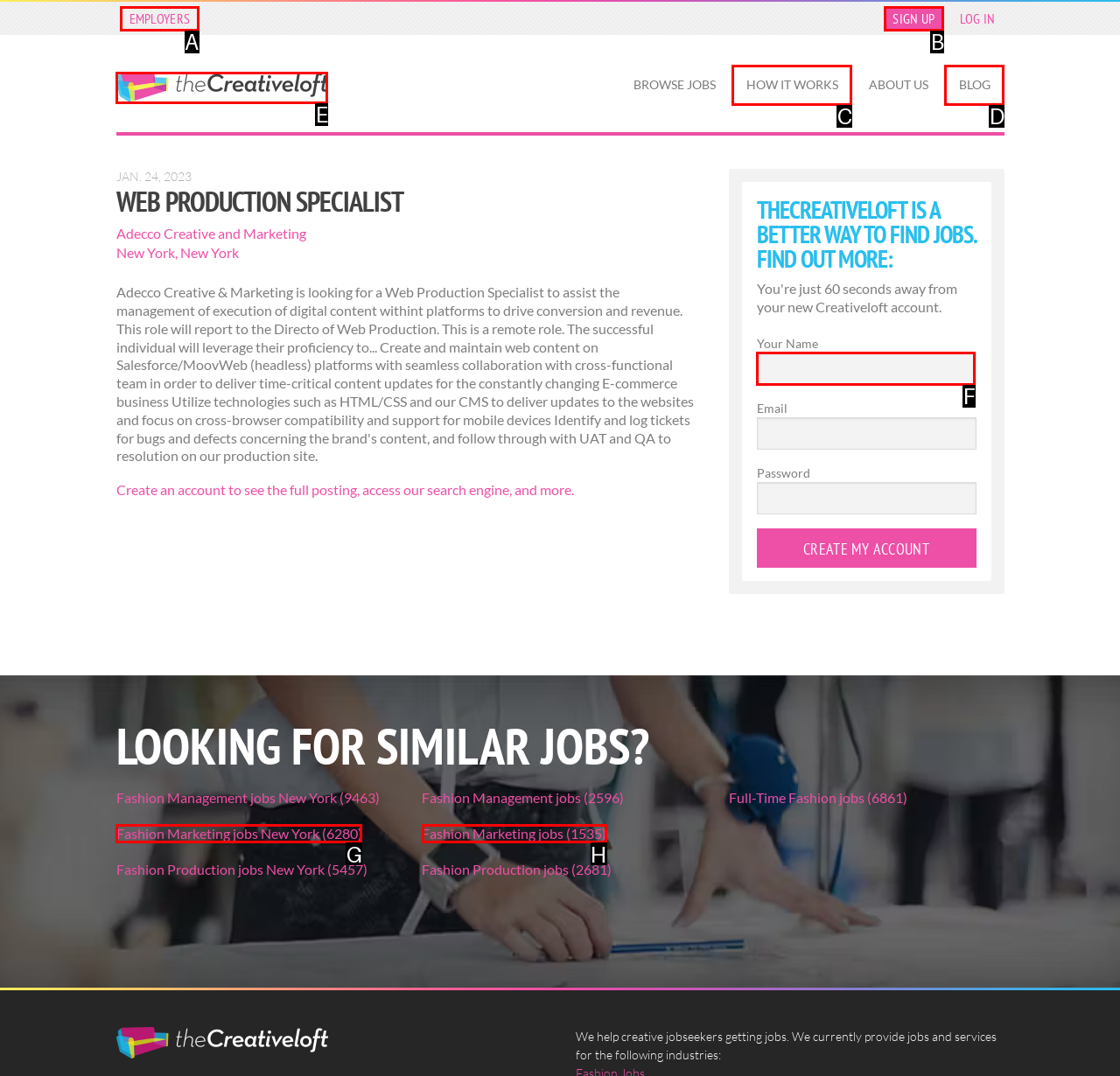For the task: Enter your name in the 'Your Name' field, tell me the letter of the option you should click. Answer with the letter alone.

F